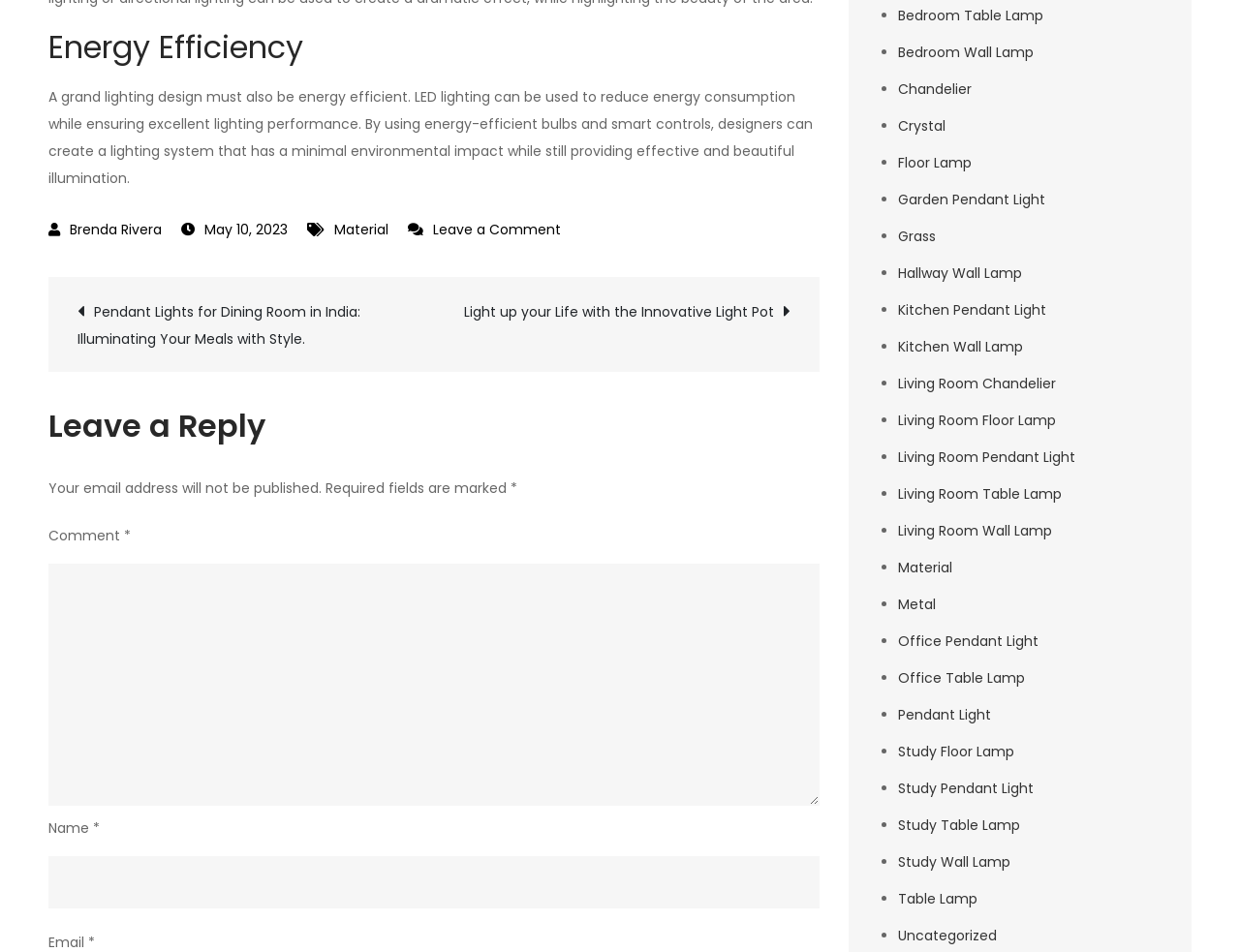Please provide a comprehensive answer to the question based on the screenshot: What types of lighting are mentioned on the webpage?

The webpage mentions various types of lighting such as Pendant Lights, Table Lamps, Floor Lamps, Chandeliers, and more, as listed in the links on the right side of the webpage.